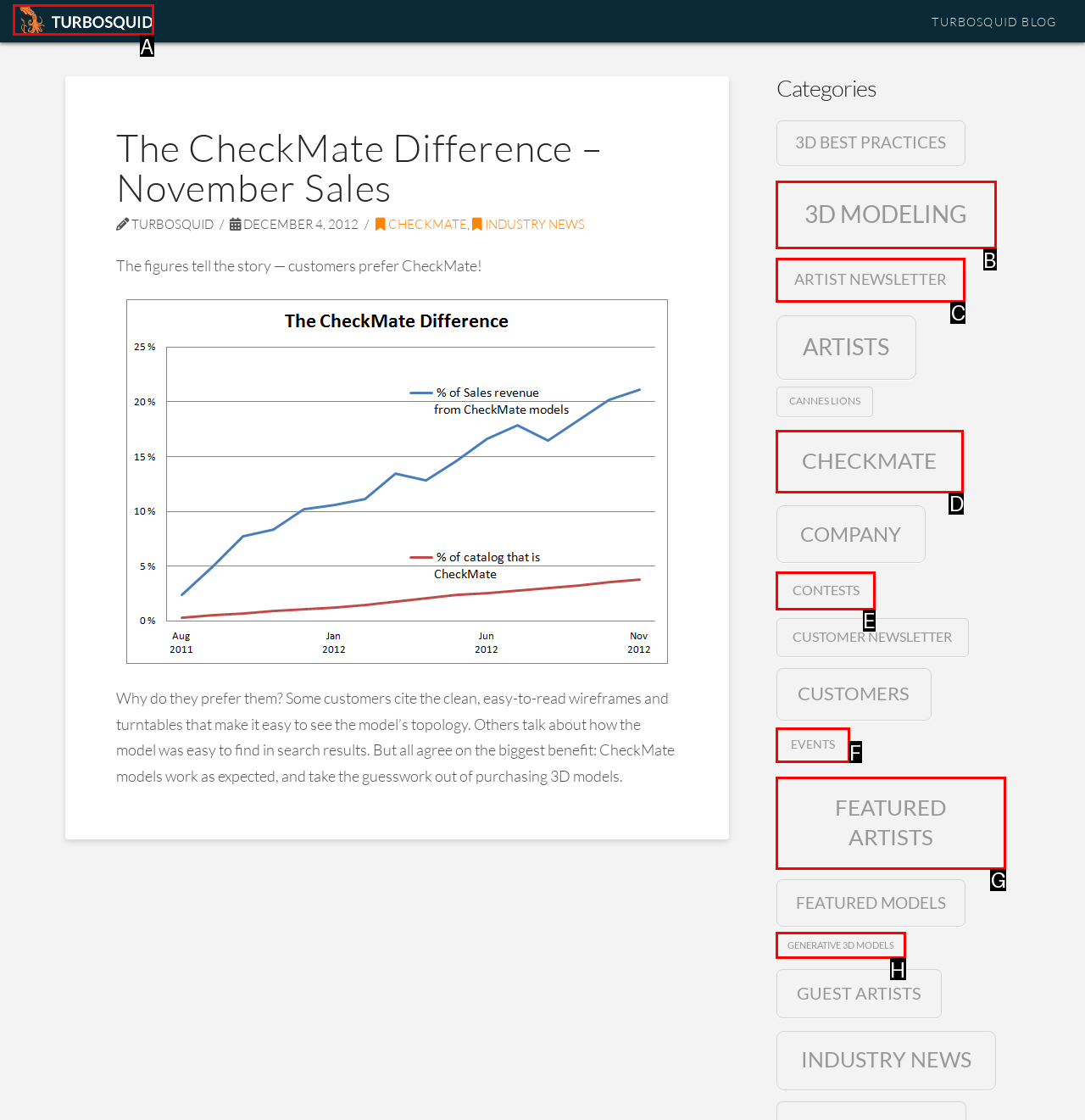Determine the letter of the UI element that you need to click to perform the task: Browse 3D models in the CheckMate category.
Provide your answer with the appropriate option's letter.

D